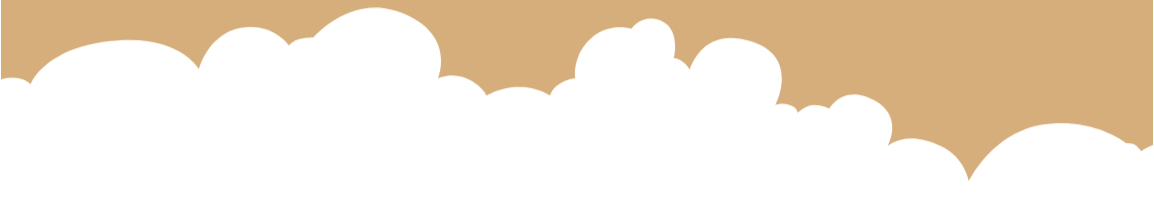Elaborate on the details you observe in the image.

The image features a whimsical and soft design, embodying a light and airy feel. The background is a gentle gradient of beige and cream tones, adorned with fluffy, cloud-like shapes that evoke a sense of playfulness and tranquility. This imagery complements the surrounding text about cats, highlighting the unique sensitivity of these animals, particularly their extraordinary sense of smell, which is significantly better than that of humans. The combination of visual and textual elements creates an engaging atmosphere that celebrates the feline experience, drawing attention to the companionship and unique characteristics of cats, including the challenges they face in the wild and as pets.